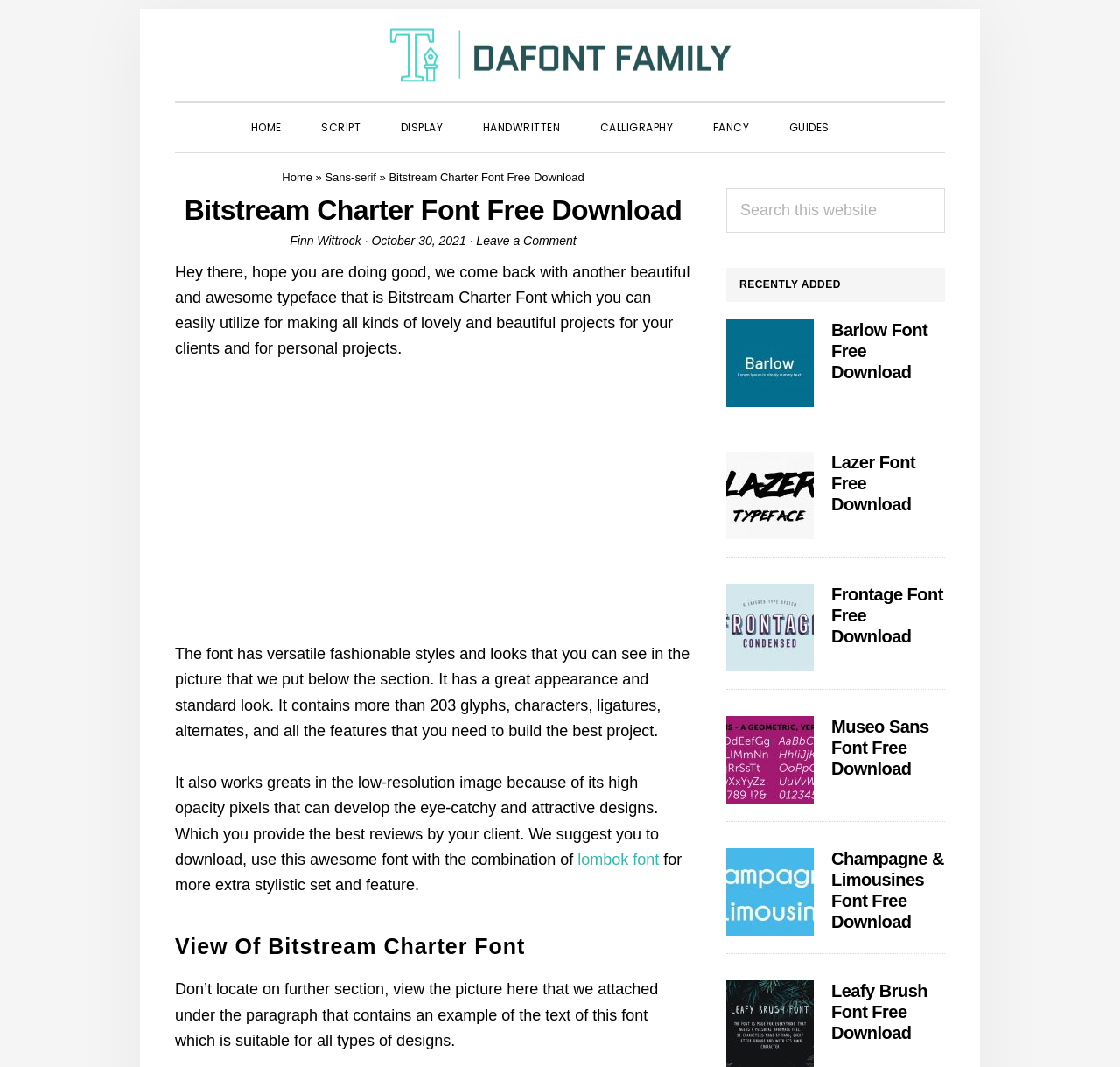Use a single word or phrase to answer this question: 
What is the name of the font being described?

Bitstream Charter Font